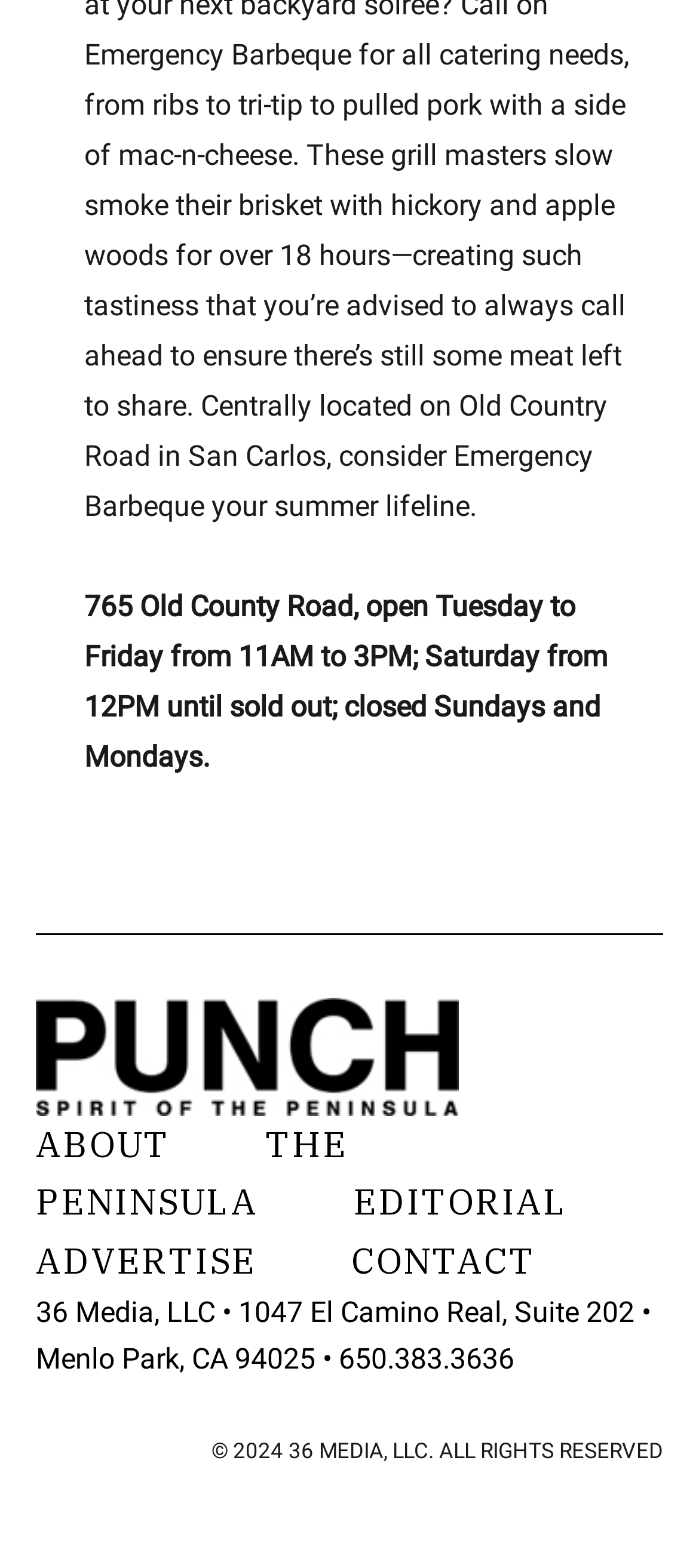What are the business hours on Tuesdays? Please answer the question using a single word or phrase based on the image.

11AM to 3PM